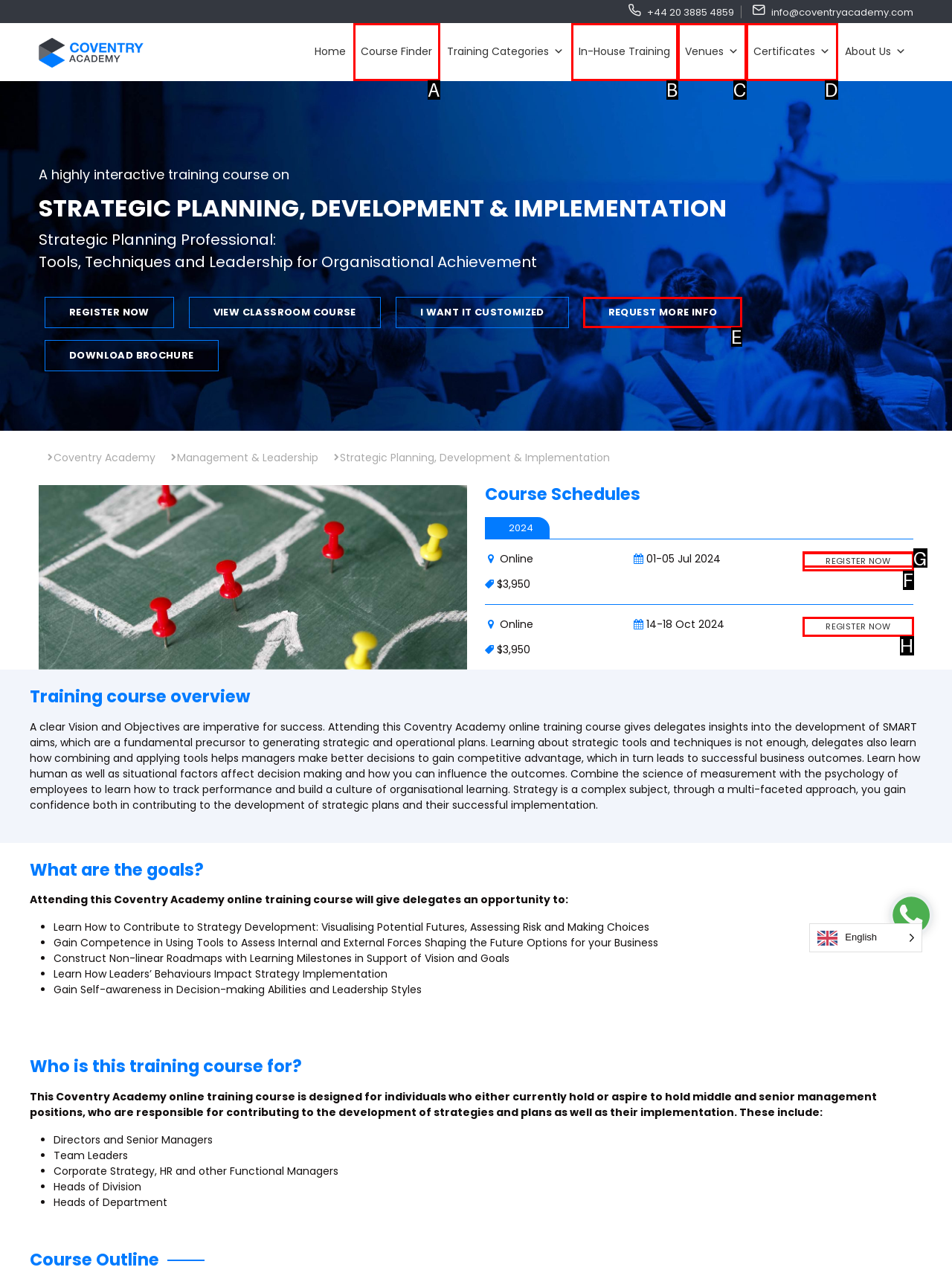Determine which letter corresponds to the UI element to click for this task: Request more information
Respond with the letter from the available options.

E